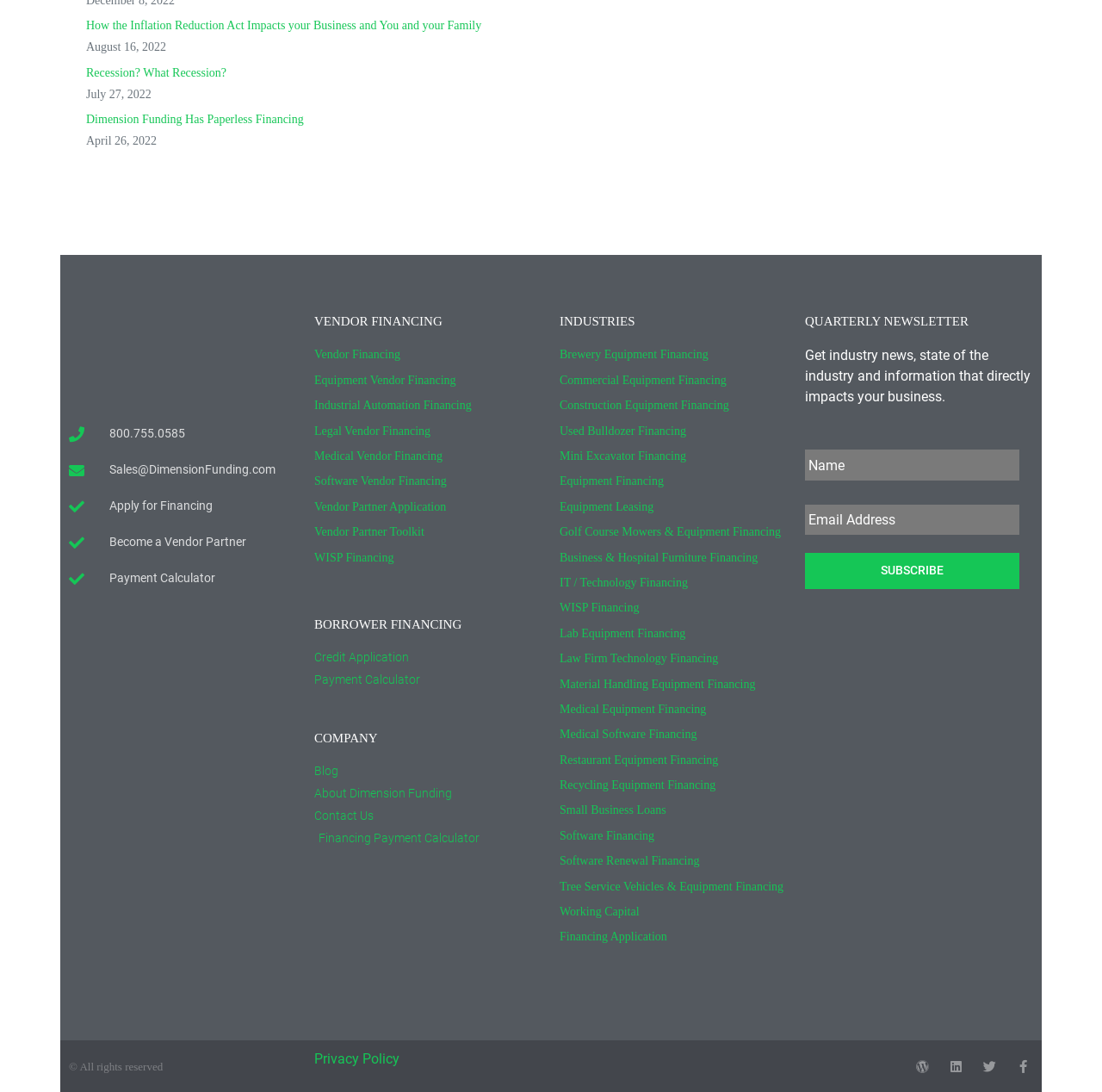What is the company name?
Based on the screenshot, provide a one-word or short-phrase response.

Dimension Funding